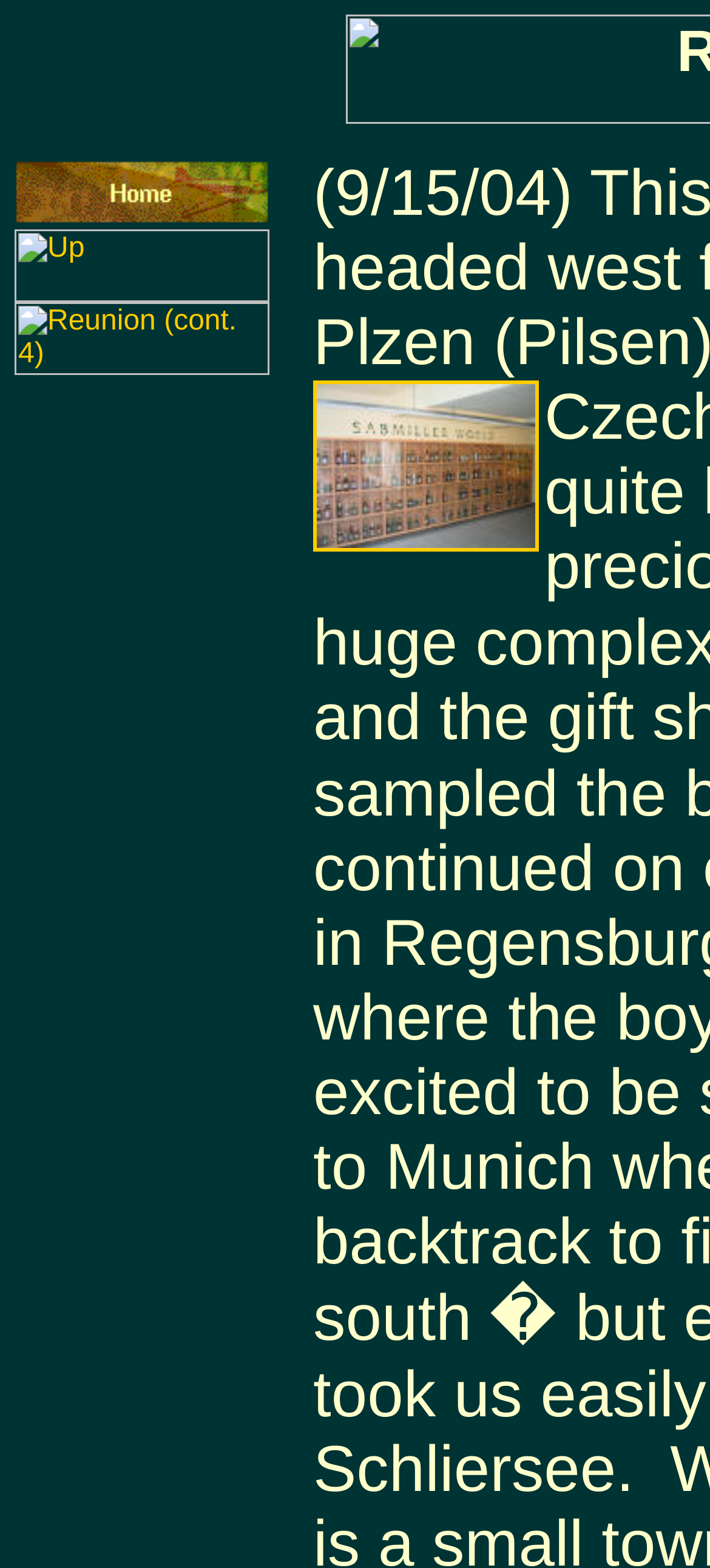From the details in the image, provide a thorough response to the question: How many navigation links are there?

I counted the number of link elements with image elements inside them, which are 'Home', 'Up', and 'Reunion (cont. 4)'. Therefore, there are 3 navigation links.